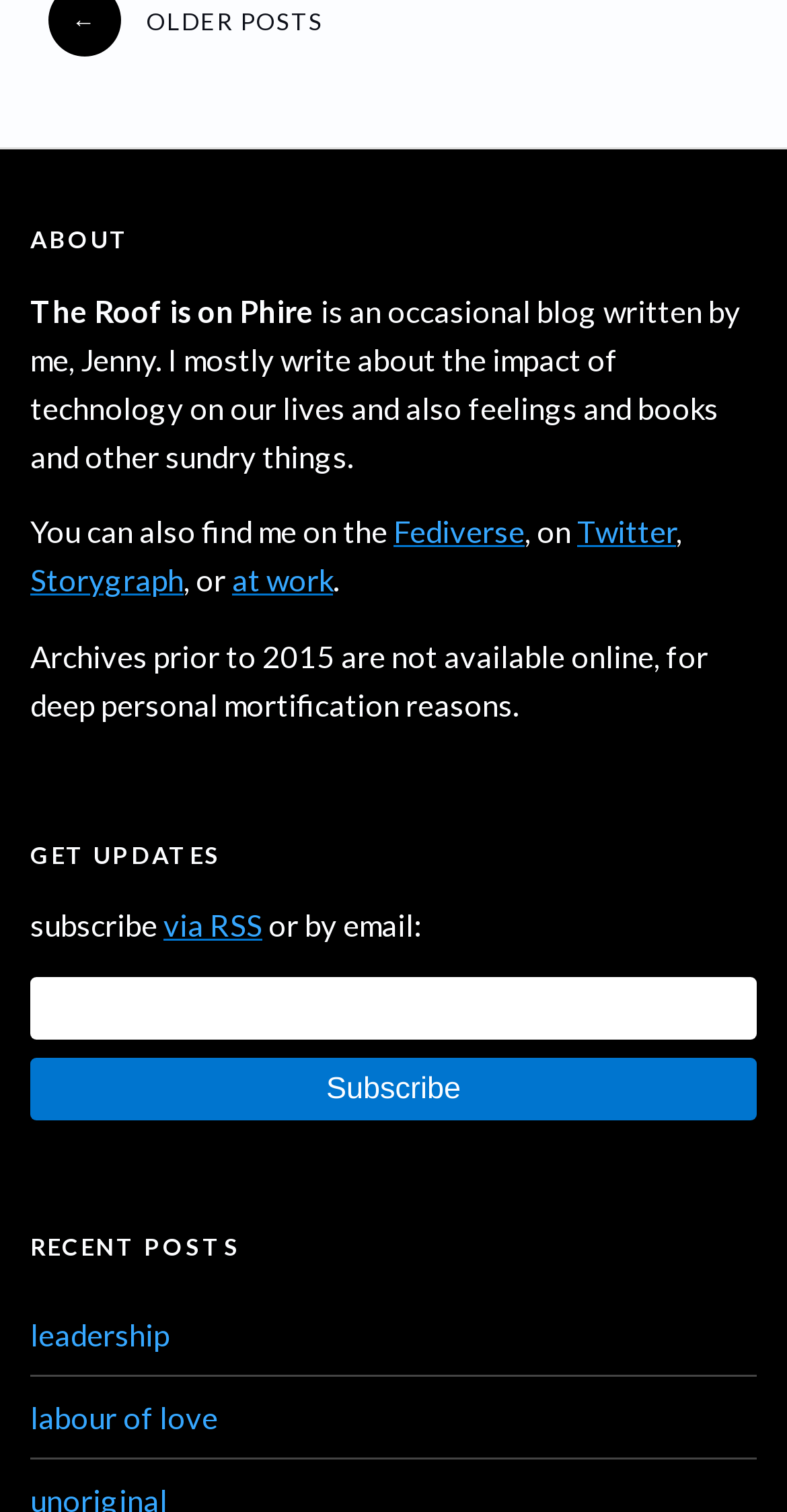How many social media platforms are mentioned?
Please provide a single word or phrase answer based on the image.

3